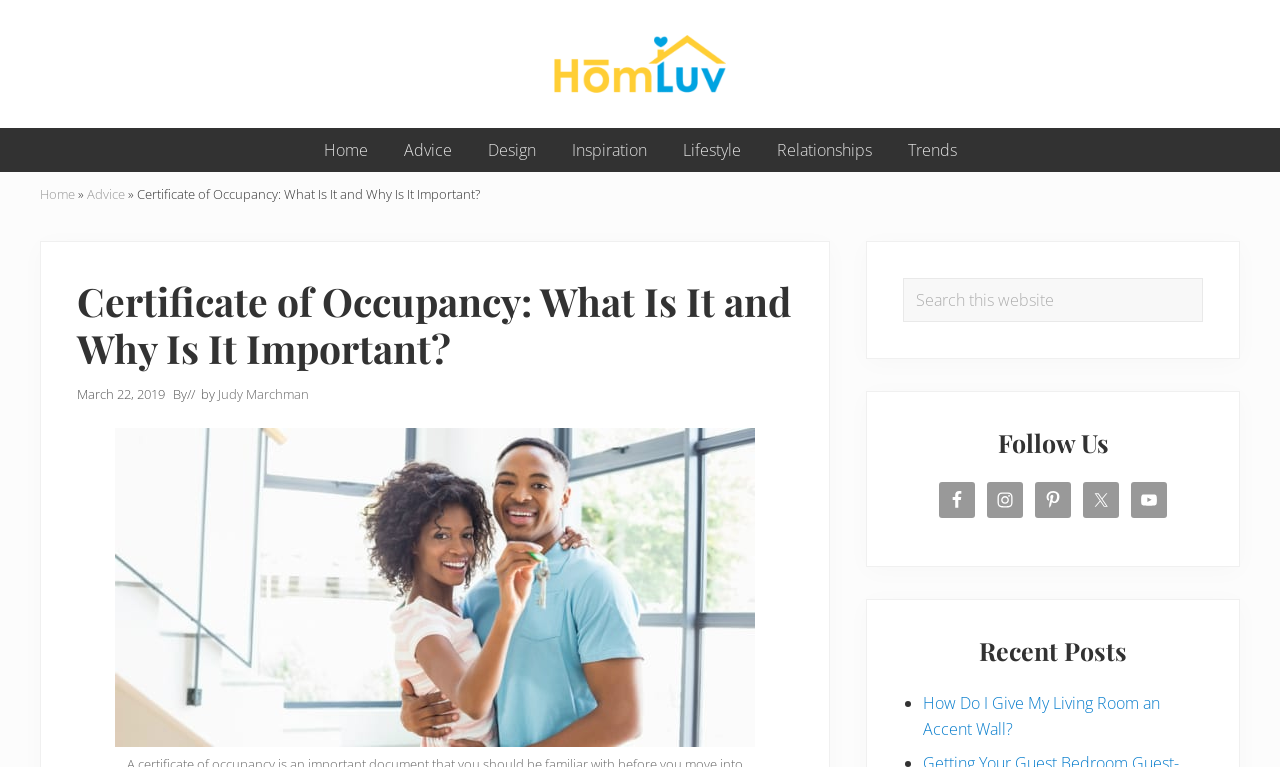Give a concise answer using one word or a phrase to the following question:
What is the date of the current article?

March 22, 2019